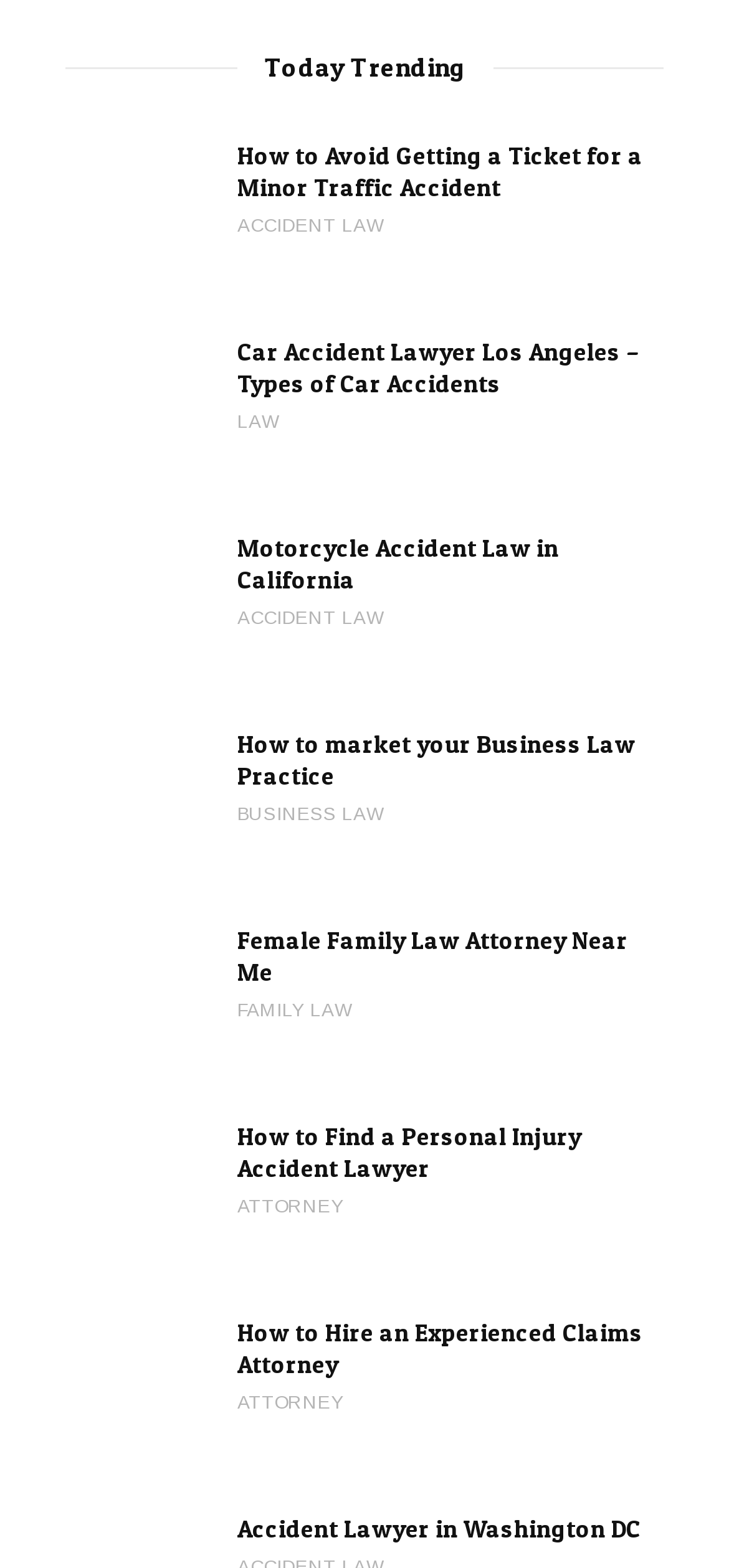Identify the bounding box coordinates of the section that should be clicked to achieve the task described: "Explore motorcycle accident law in California".

[0.326, 0.34, 0.91, 0.38]